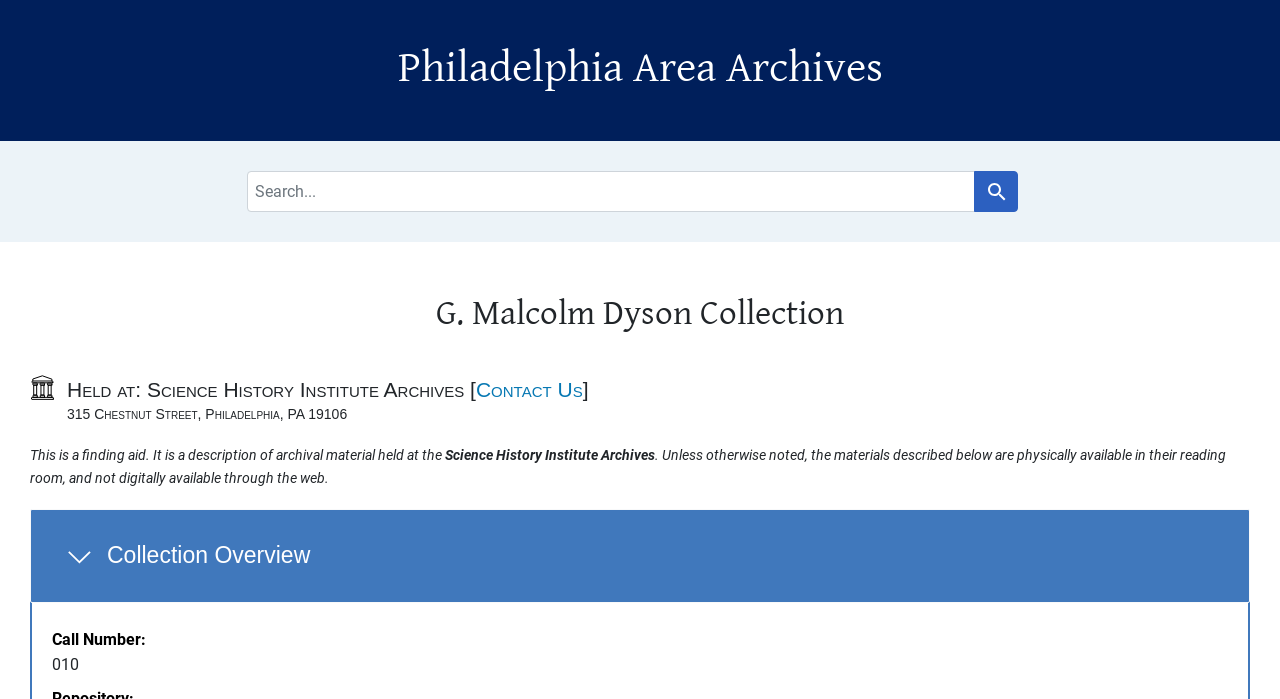What is the status of digital availability of the materials?
Provide a fully detailed and comprehensive answer to the question.

I determined the answer by looking at the static text 'Unless otherwise noted, the materials described below are physically available in their reading room, and not digitally available through the web.' This suggests that the materials are not digitally available, except for specific cases that may be noted otherwise.